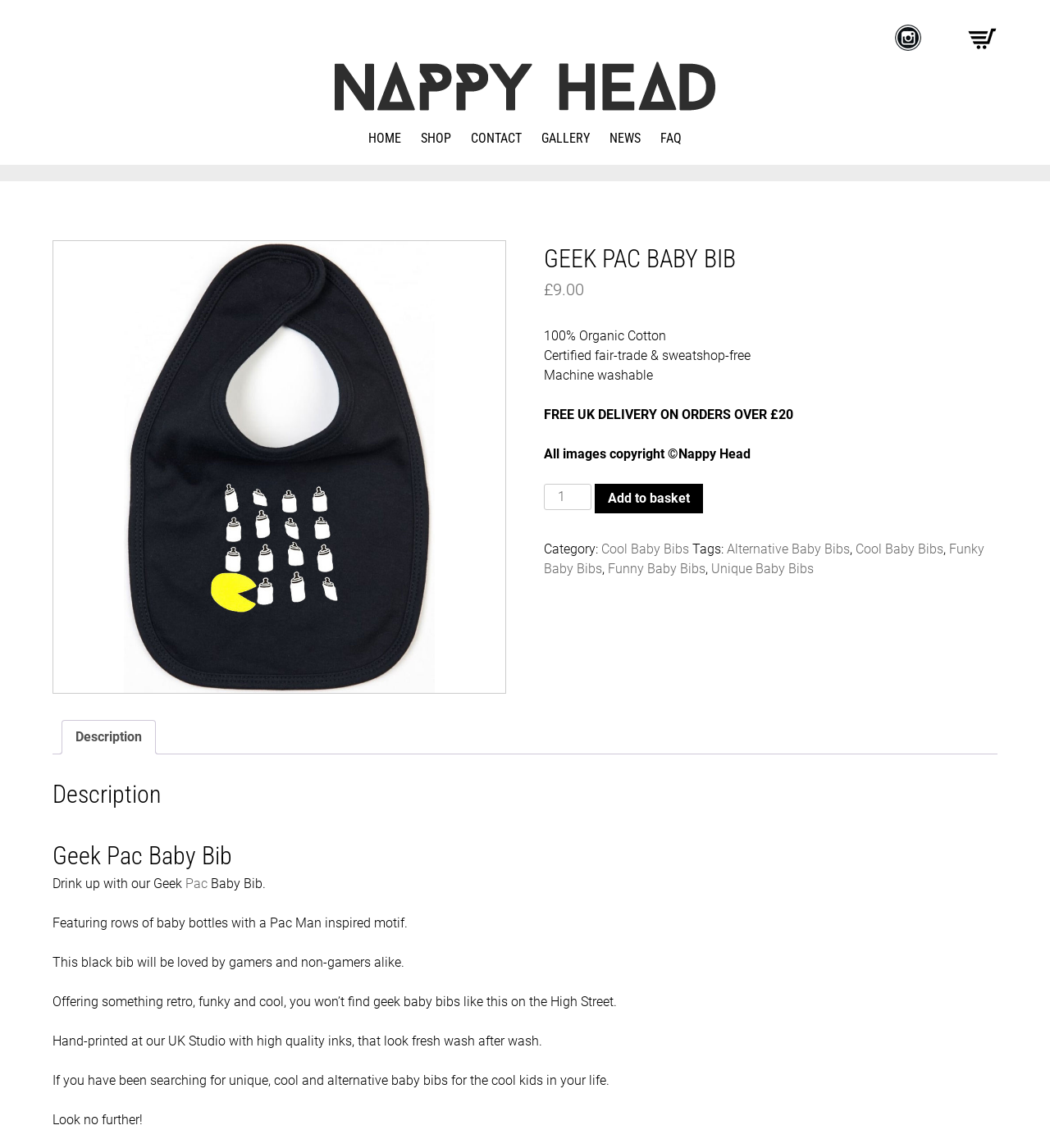Can you look at the image and give a comprehensive answer to the question:
What is the price of the Geek Pac Baby Bib?

I found the price of the Geek Pac Baby Bib by looking at the StaticText element with the text '£9.00' which is located below the heading 'GEEK PAC BABY BIB'.